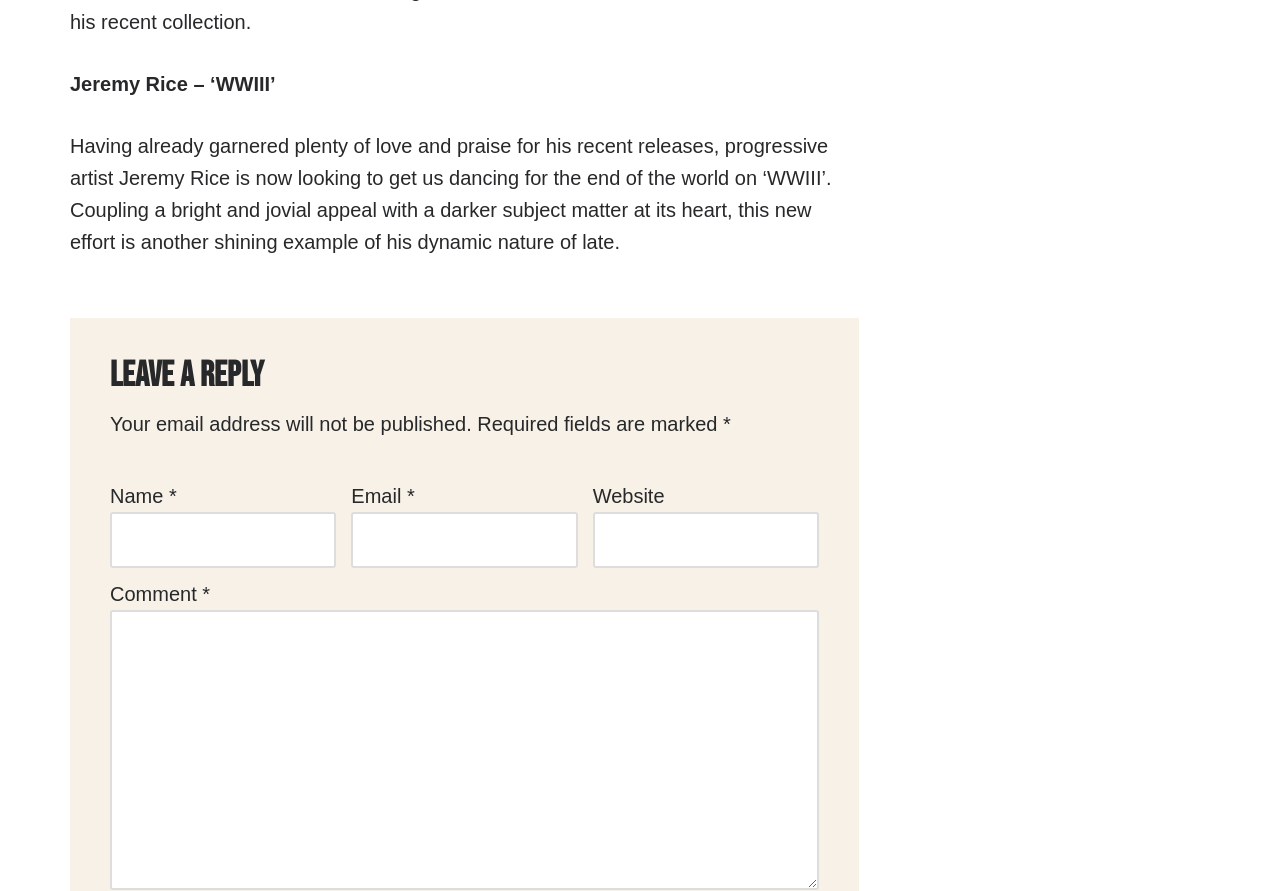What is the title of the song mentioned in the article?
We need a detailed and meticulous answer to the question.

The article discusses a new song by Jeremy Rice, titled 'WWIII', which is a progressive song that has garnered plenty of love and praise.